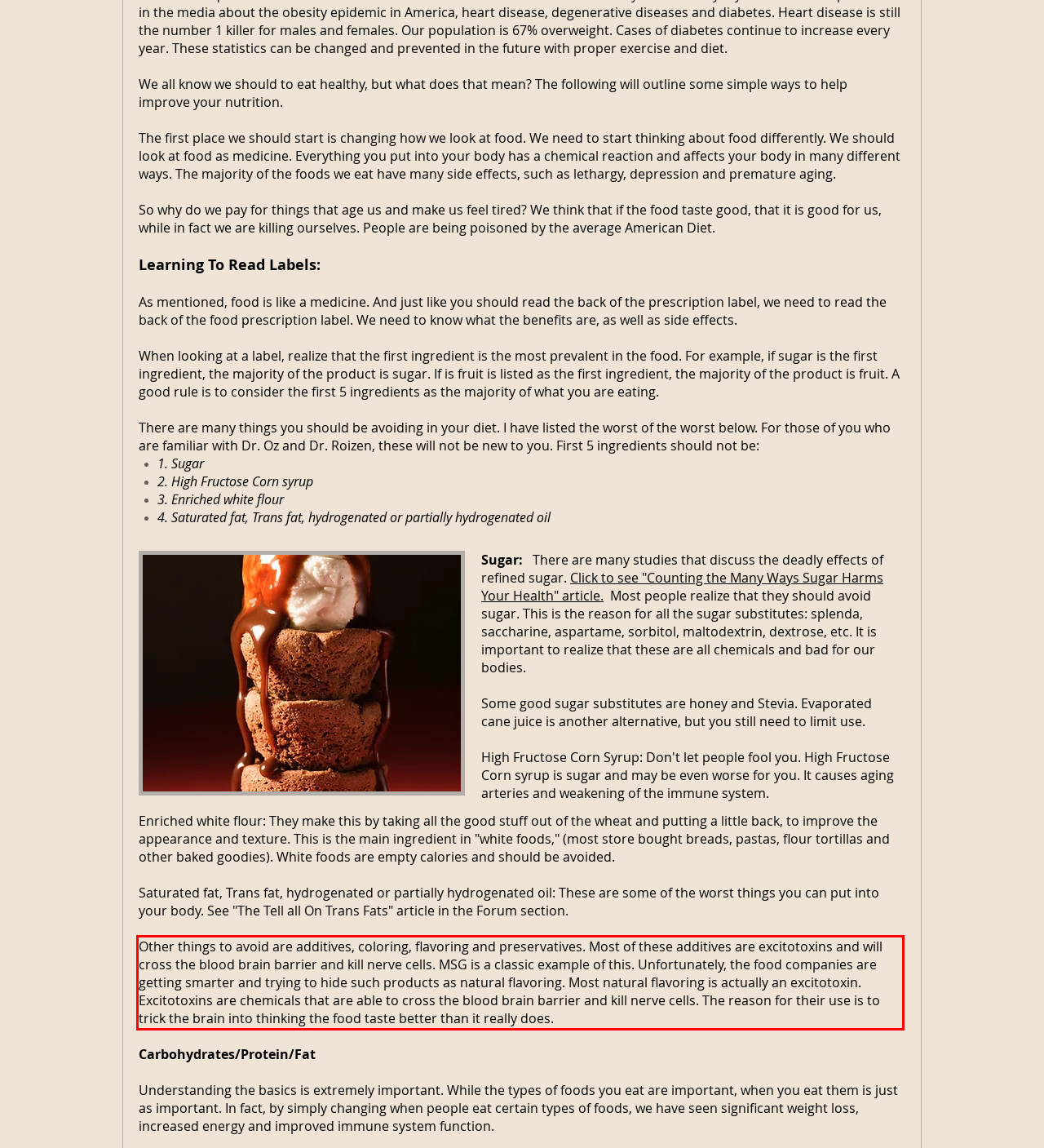Given a webpage screenshot, identify the text inside the red bounding box using OCR and extract it.

Other things to avoid are additives, coloring, flavoring and preservatives. Most of these additives are excitotoxins and will cross the blood brain barrier and kill nerve cells. MSG is a classic example of this. Unfortunately, the food companies are getting smarter and trying to hide such products as natural flavoring. Most natural flavoring is actually an excitotoxin. Excitotoxins are chemicals that are able to cross the blood brain barrier and kill nerve cells. The reason for their use is to trick the brain into thinking the food taste better than it really does.